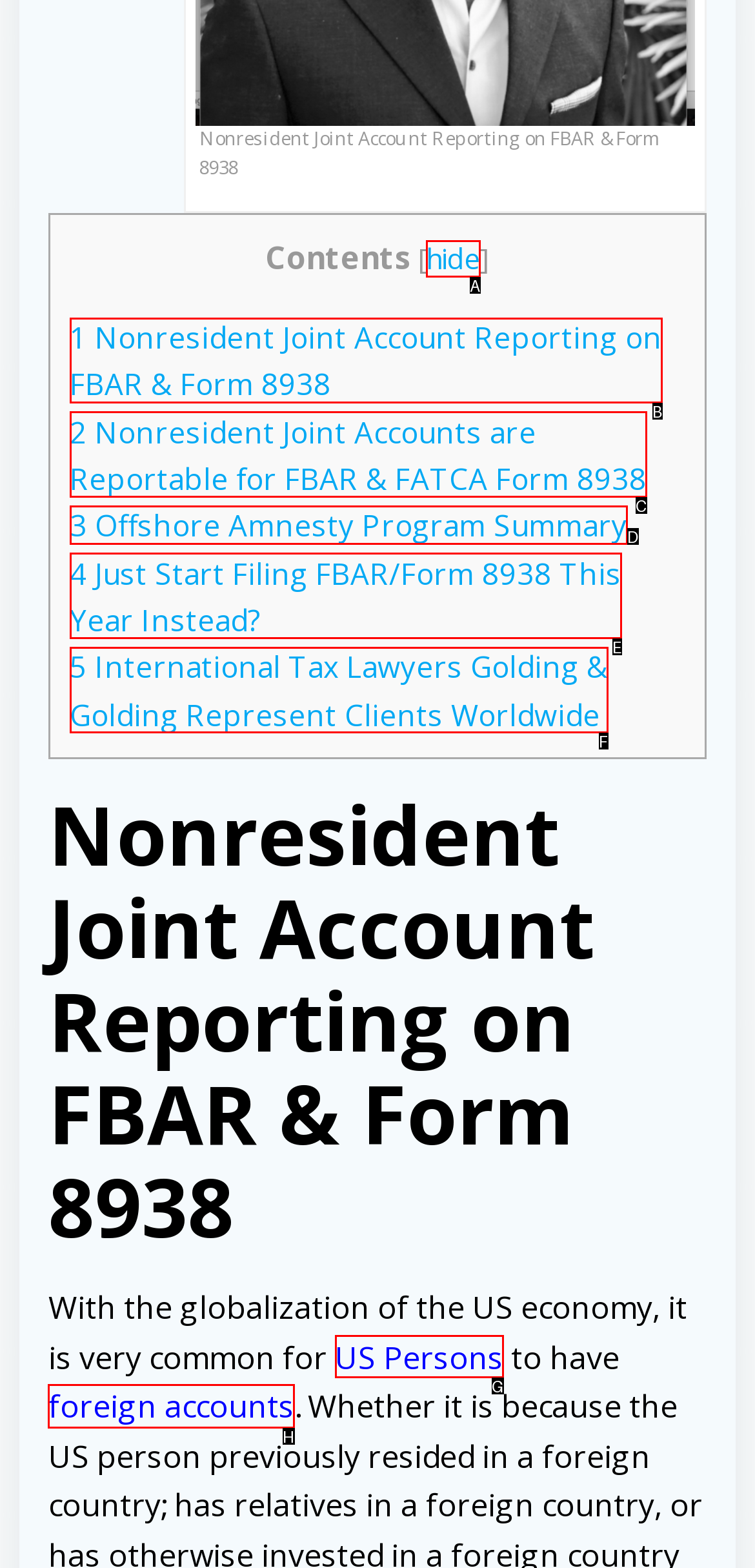Tell me which letter corresponds to the UI element that will allow you to Click on 'foreign accounts'. Answer with the letter directly.

H